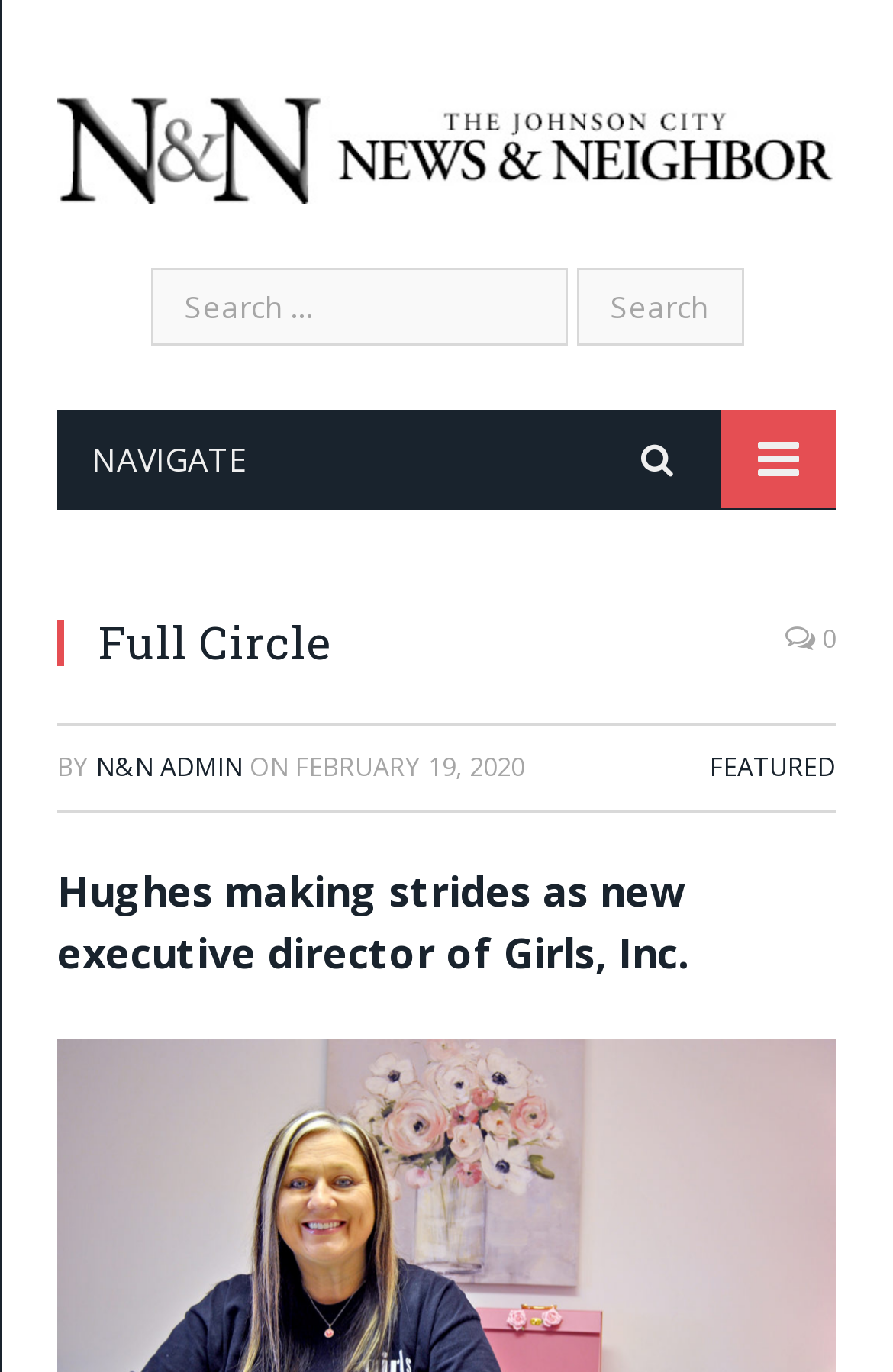Can you find the bounding box coordinates for the element to click on to achieve the instruction: "View the latest news"?

[0.064, 0.627, 0.936, 0.717]